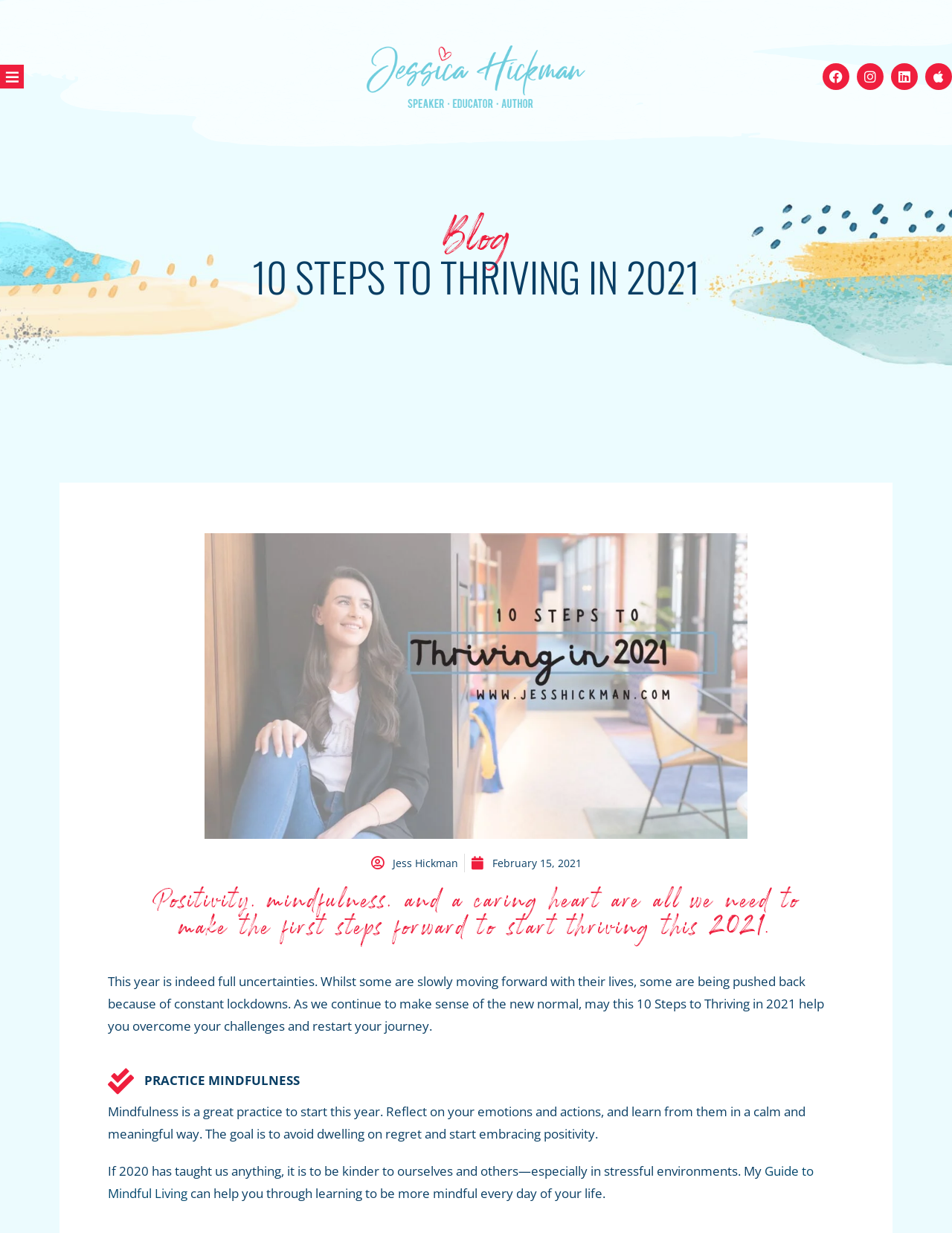Explain in detail what you observe on this webpage.

This webpage is titled "10 Steps to Thriving in 2021" and is authored by Jessica Hickman. At the top left corner, there is a small link, and next to it, an image with the text "start your upstander journey". On the top right corner, there are four social media links: Facebook, Instagram, Linkedin, and Apple. 

Below these elements, there is a heading "Blog" followed by a larger heading "10 STEPS TO THRIVING IN 2021". Underneath, there is an image related to "Steps to Thriving in 2021". 

The author's name, "Jess Hickman", and the date "February 15, 2021" are placed in the middle of the page. 

The main content of the webpage starts with a heading that encourages positivity, mindfulness, and a caring heart to thrive in 2021. This is followed by a paragraph of text that reflects on the challenges of the new normal and introduces the 10 Steps to Thriving in 2021 as a guide to overcome these challenges. 

Below this, there are three sections of text. The first section has a heading "PRACTICE MINDFULNESS" and discusses the importance of mindfulness in a calm and meaningful way. The second section talks about the importance of kindness to oneself and others, especially in stressful environments. The third section promotes a "Guide to Mindful Living" that can help with daily mindfulness.